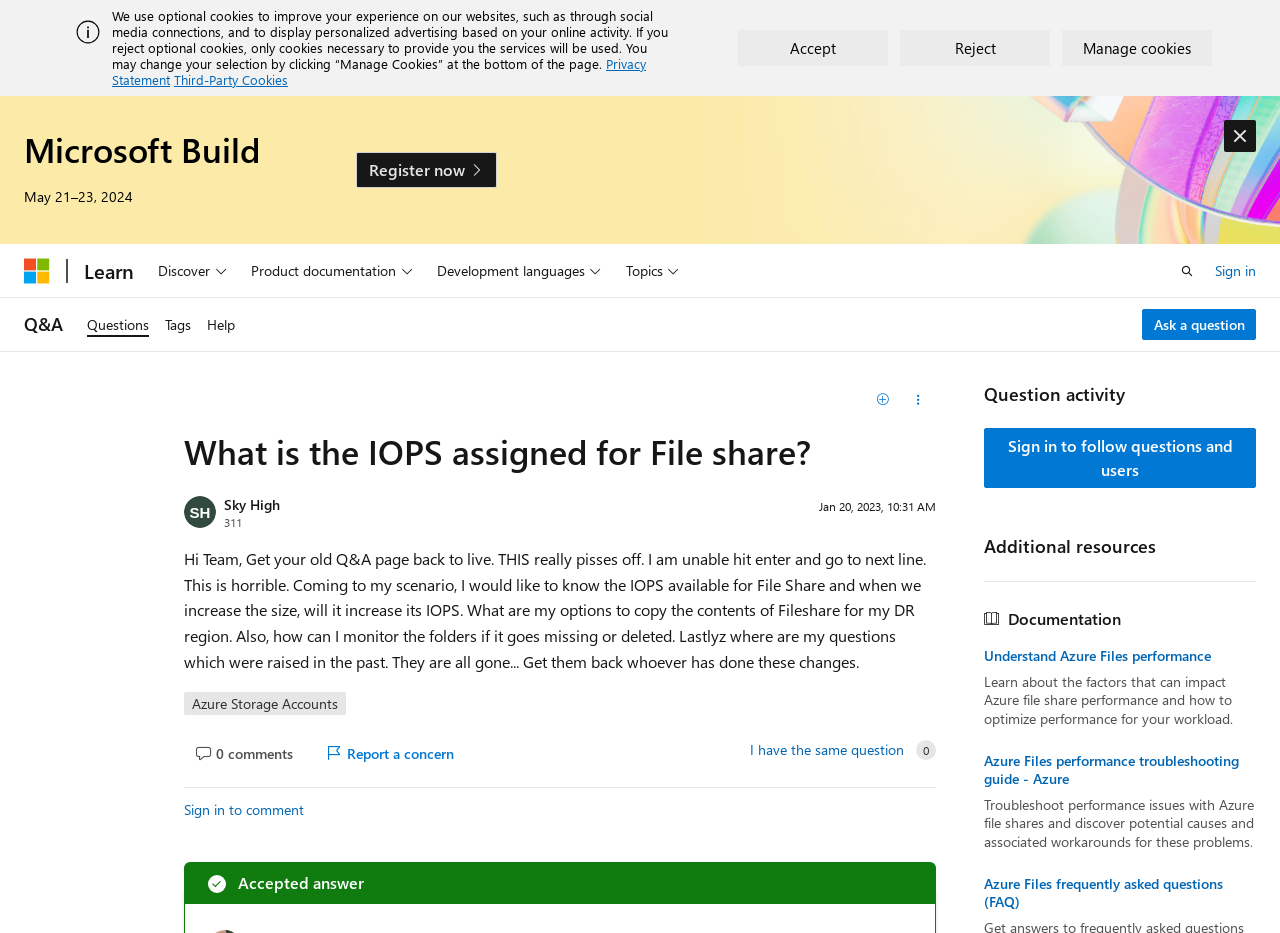Find the bounding box coordinates of the clickable element required to execute the following instruction: "Click the 'Q&A' link". Provide the coordinates as four float numbers between 0 and 1, i.e., [left, top, right, bottom].

[0.019, 0.328, 0.049, 0.368]